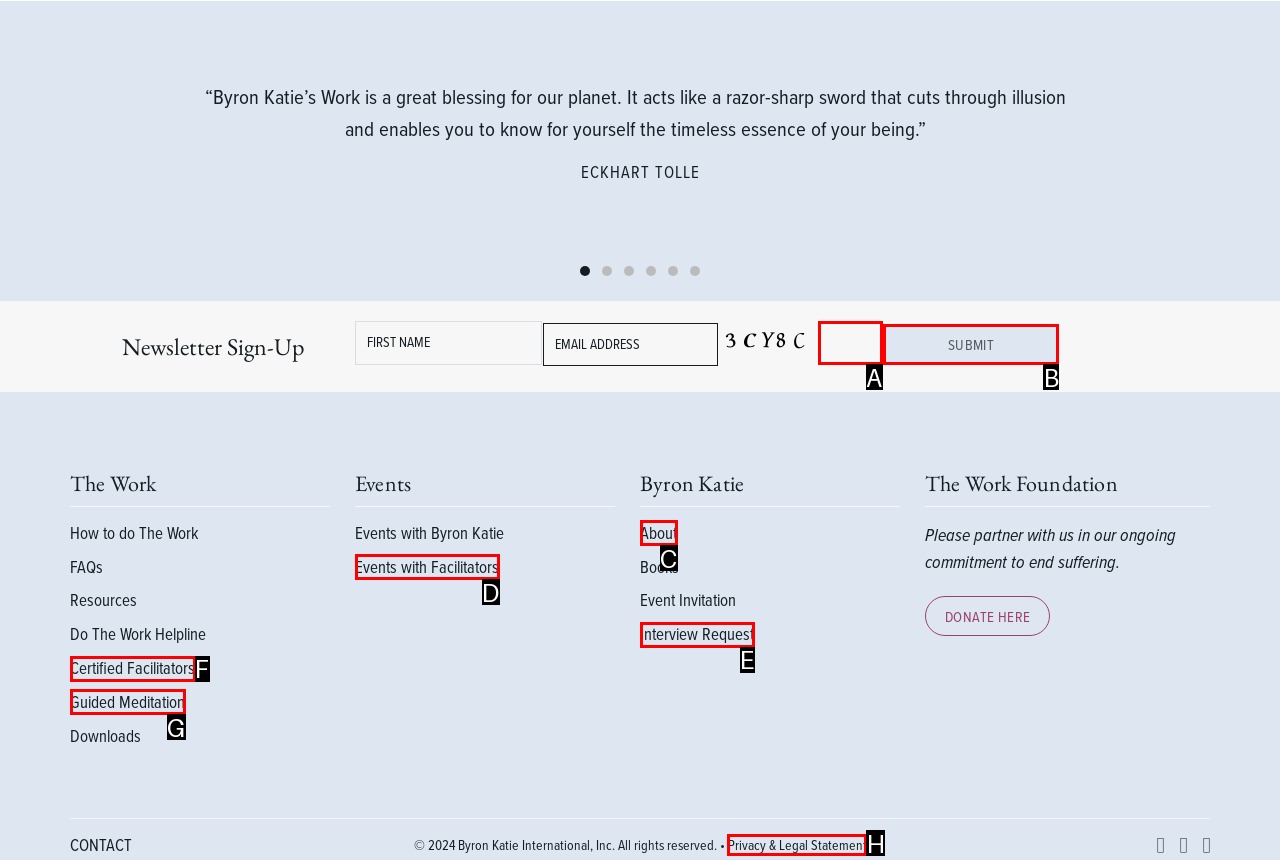Specify which UI element should be clicked to accomplish the task: Submit the form. Answer with the letter of the correct choice.

B